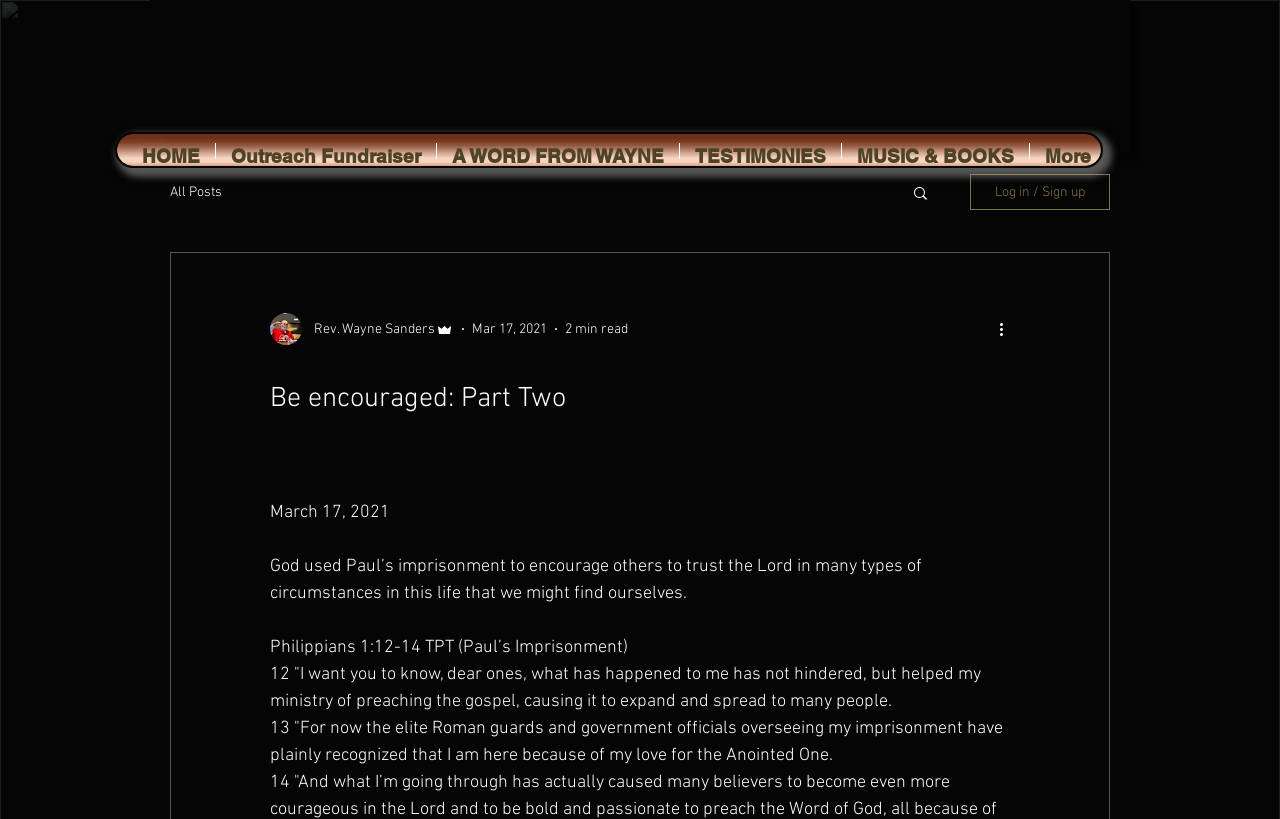Identify the bounding box coordinates for the element you need to click to achieve the following task: "Click on the HOME link". Provide the bounding box coordinates as four float numbers between 0 and 1, in the form [left, top, right, bottom].

[0.099, 0.175, 0.168, 0.194]